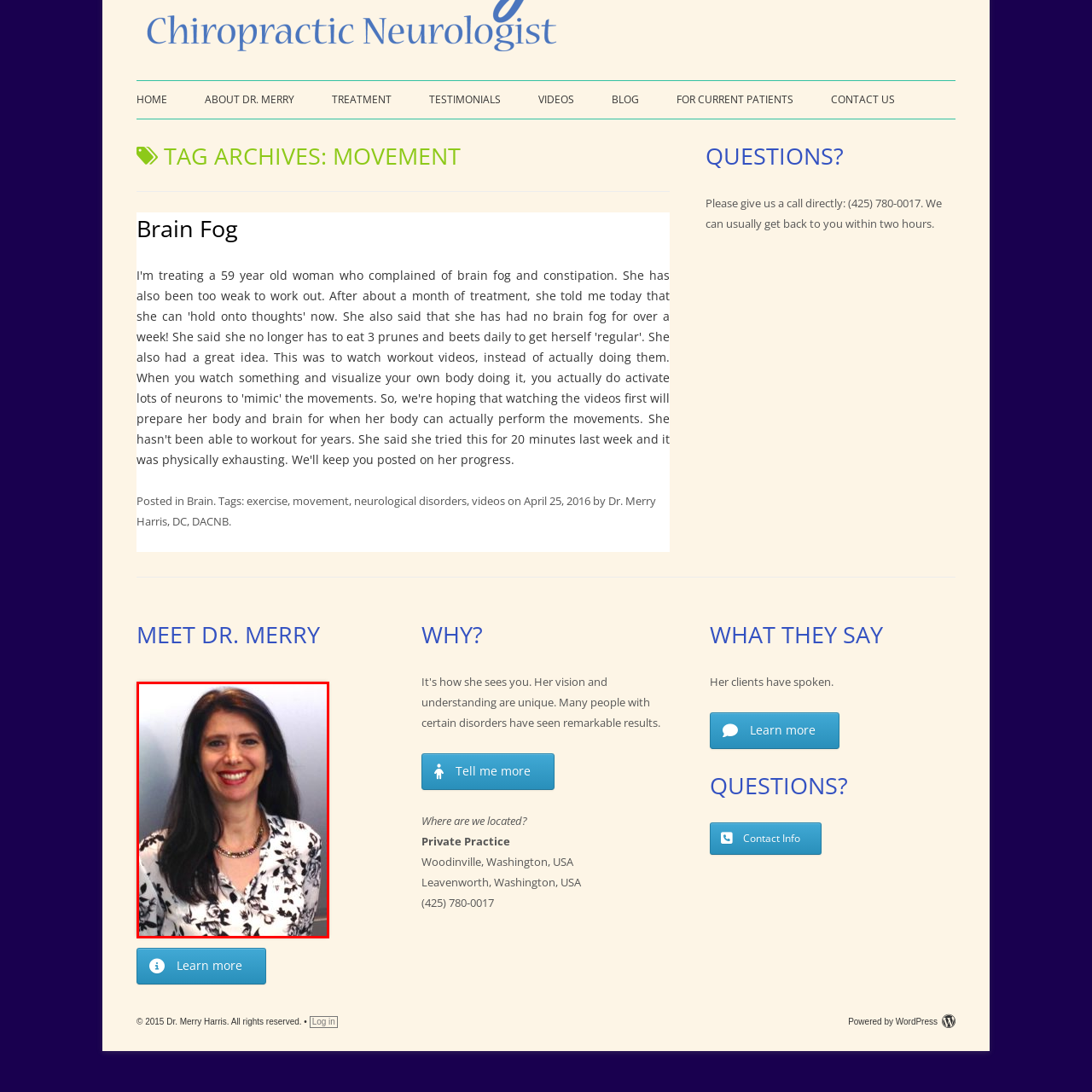Focus on the area marked by the red boundary, What is the location of Dr. Harris's clinic? Answer concisely with a single word or phrase.

Woodinville, Washington